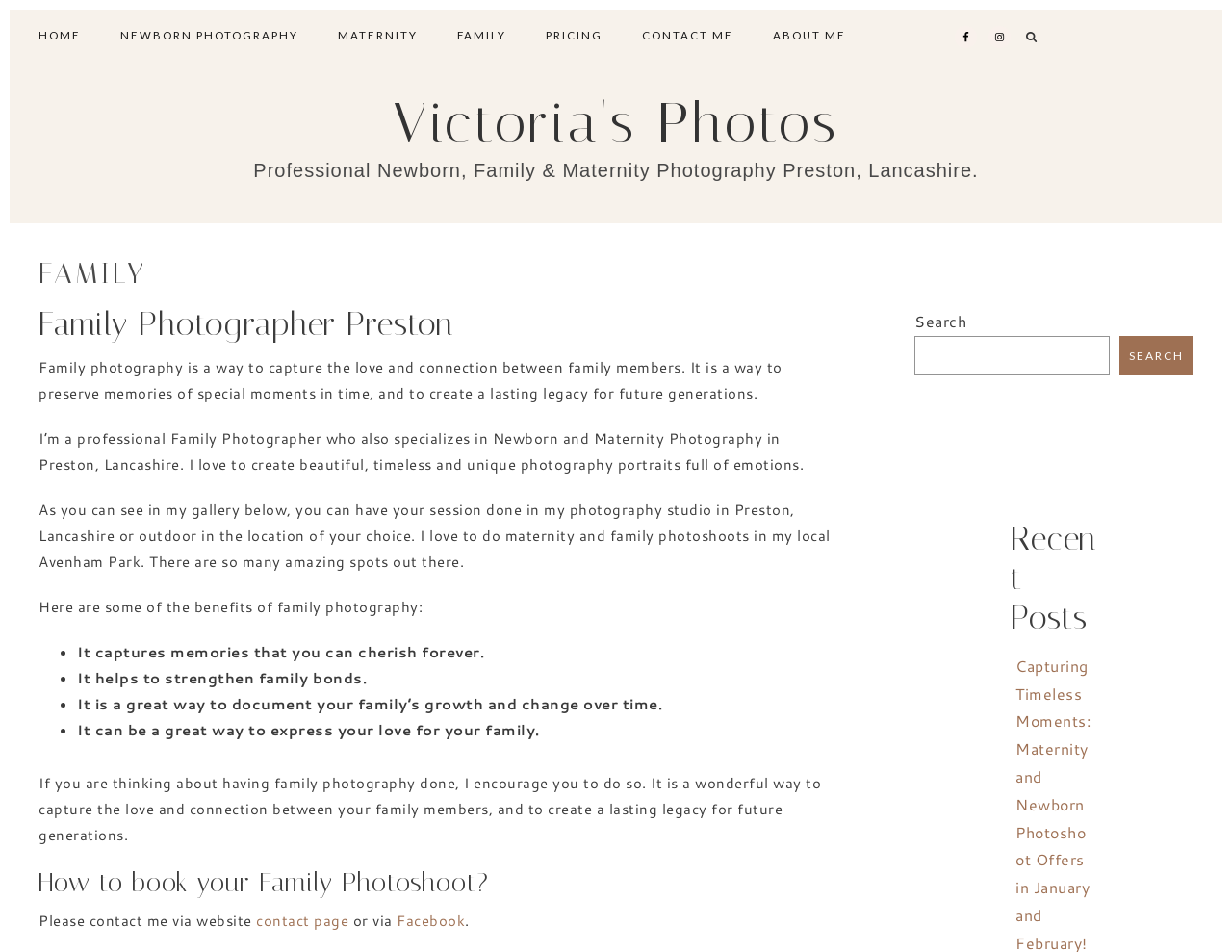Illustrate the webpage thoroughly, mentioning all important details.

This webpage is about a family photographer in Preston, Lancashire, showcasing their services and expertise in capturing beautiful, timeless, and unique photography portraits. 

At the top of the page, there is a navigation menu with links to different sections, including "HOME", "NEWBORN PHOTOGRAPHY", "MATERNITY", "FAMILY", "PRICING", "CONTACT ME", and "ABOUT ME". Below the navigation menu, there are social media links to Facebook and Instagram, accompanied by their respective icons.

The main content of the page is divided into sections. The first section introduces the photographer, highlighting their specialization in newborn, family, and maternity photography. There is a brief description of what family photography is and its benefits, including capturing memories, strengthening family bonds, documenting growth, and expressing love.

Below this section, there is a call-to-action encouraging visitors to book a family photoshoot. The process of booking is explained, with options to contact the photographer via their website or social media.

On the right side of the page, there is a search bar with a "Search" button. Below the search bar, there is a heading "Recent Posts", but the content of the recent posts is not provided.

Throughout the page, there are no images of the photographer's work, but the text provides a detailed description of their services and expertise.